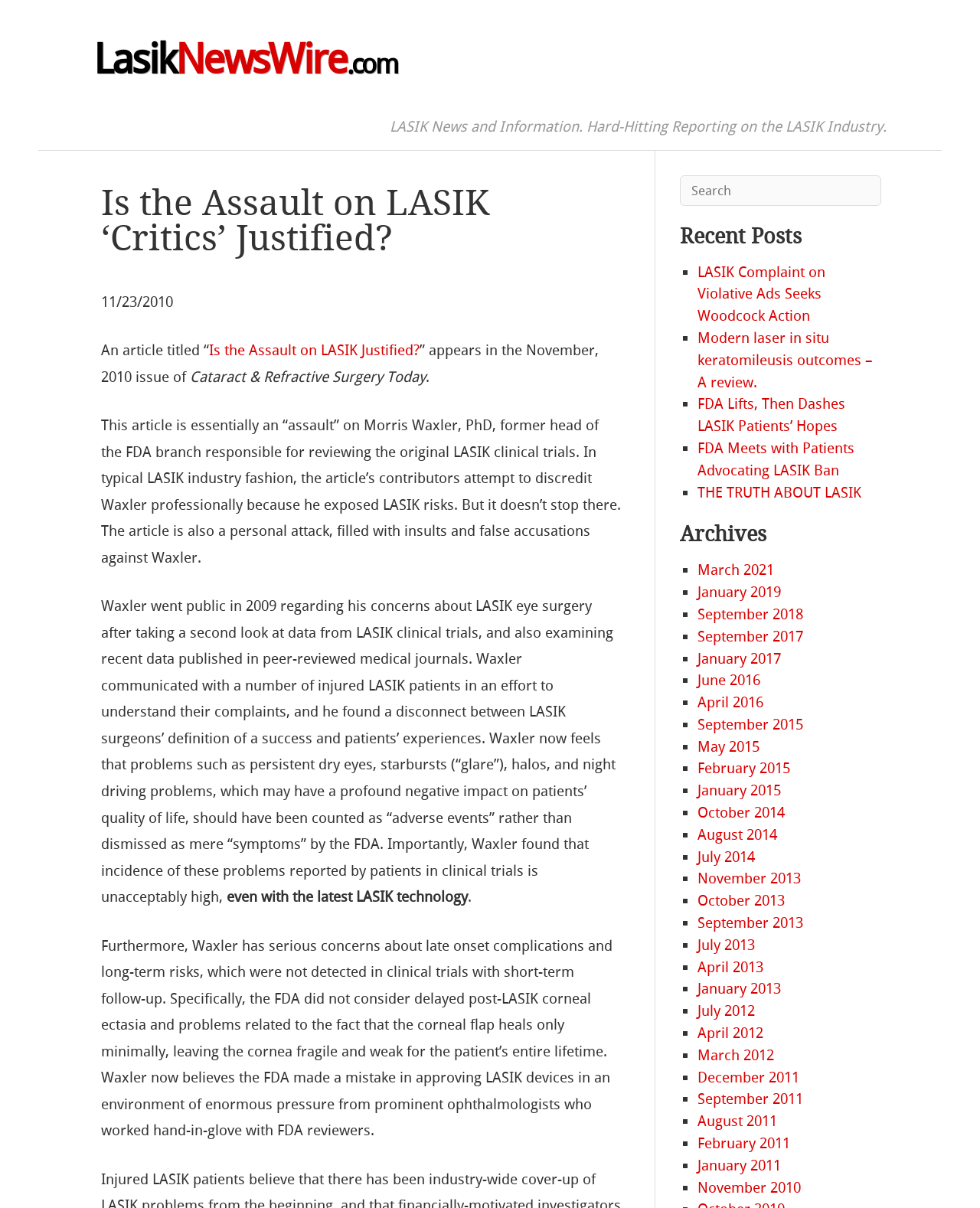Indicate the bounding box coordinates of the clickable region to achieve the following instruction: "View the archives for March 2021."

[0.712, 0.465, 0.79, 0.479]